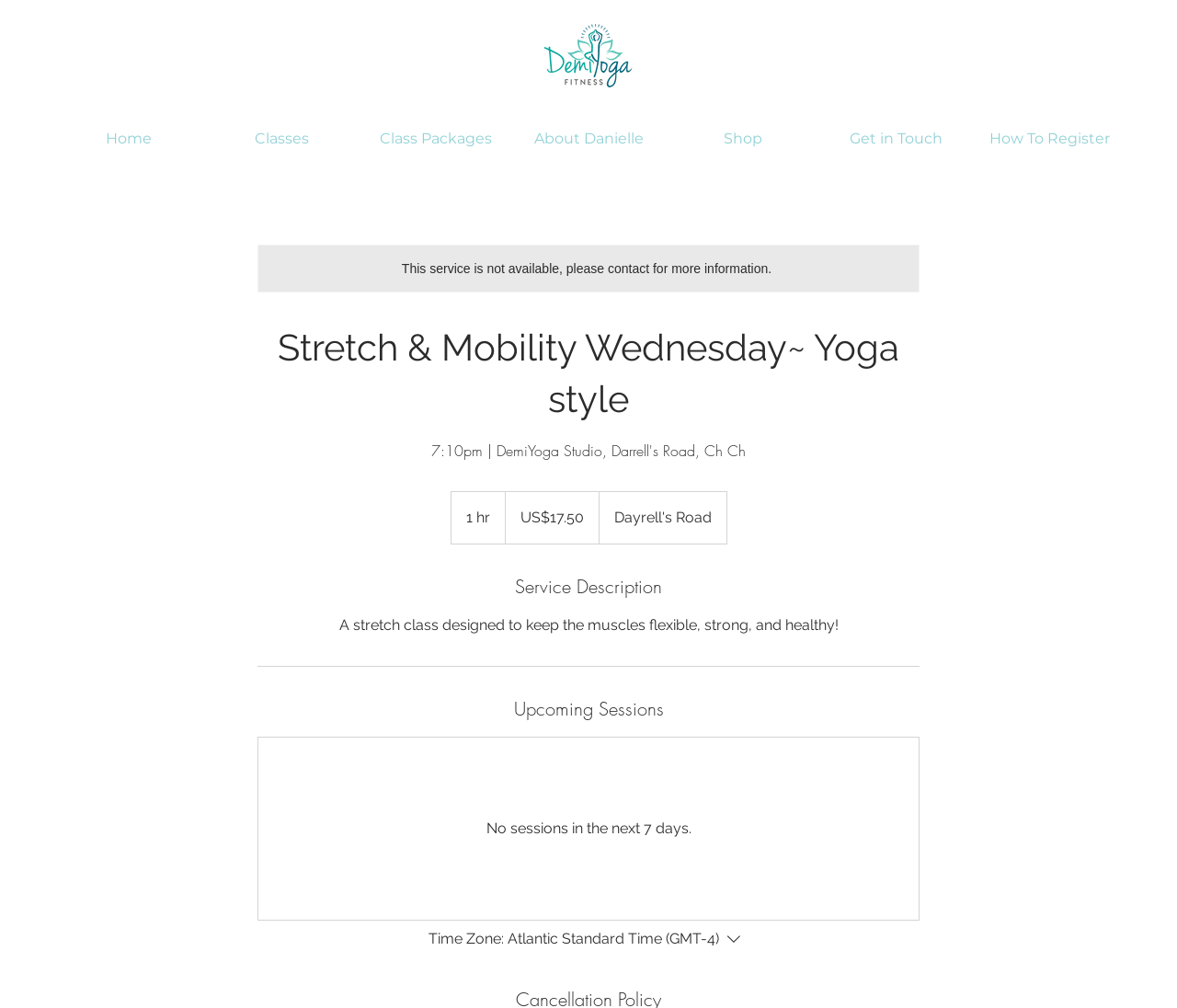What is the purpose of the stretch class?
Can you provide an in-depth and detailed response to the question?

I found the answer by looking at the static text element with the text 'A stretch class designed to keep the muscles flexible, strong, and healthy!' which is likely to describe the purpose of the stretch class.